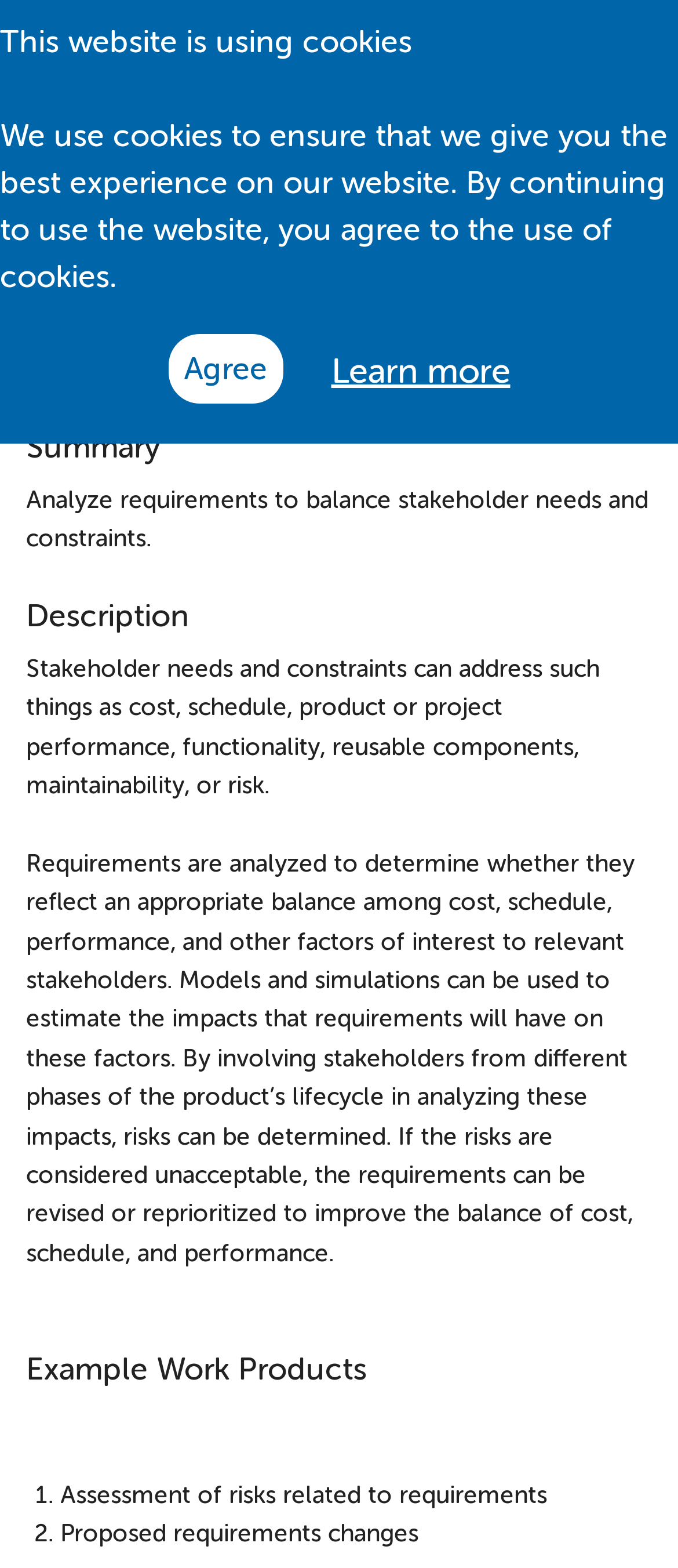Provide your answer in one word or a succinct phrase for the question: 
What is one of the factors that requirements are analyzed for?

Cost